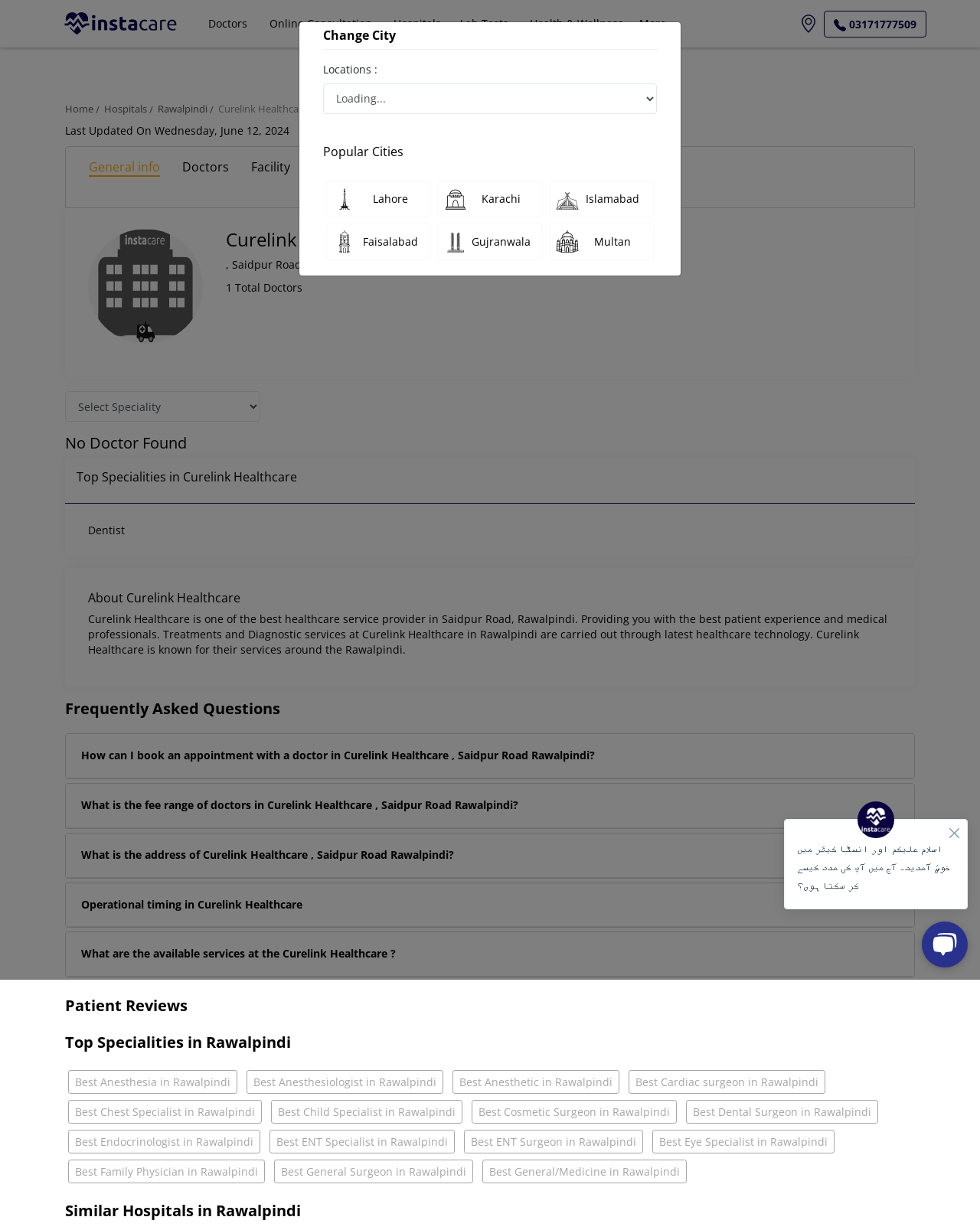Provide a one-word or one-phrase answer to the question:
What is the contact number of Curelink Healthcare?

03171777509